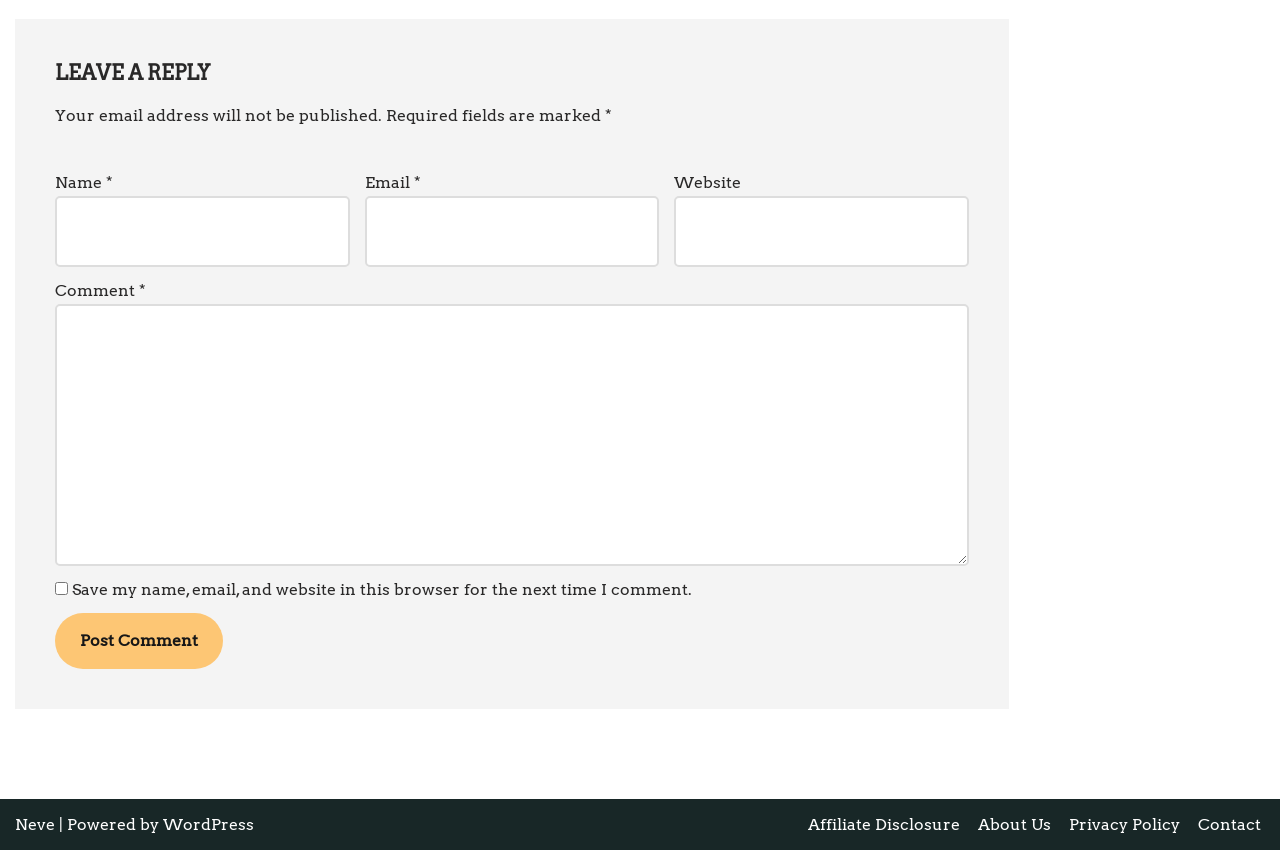What is required to post a comment?
Please respond to the question with a detailed and well-explained answer.

The webpage has three text boxes: Name, Email, and Comment. Each of these text boxes has an asterisk symbol (*) next to it, indicating that they are required fields. Therefore, to post a comment, a user must fill in their name, email, and comment.